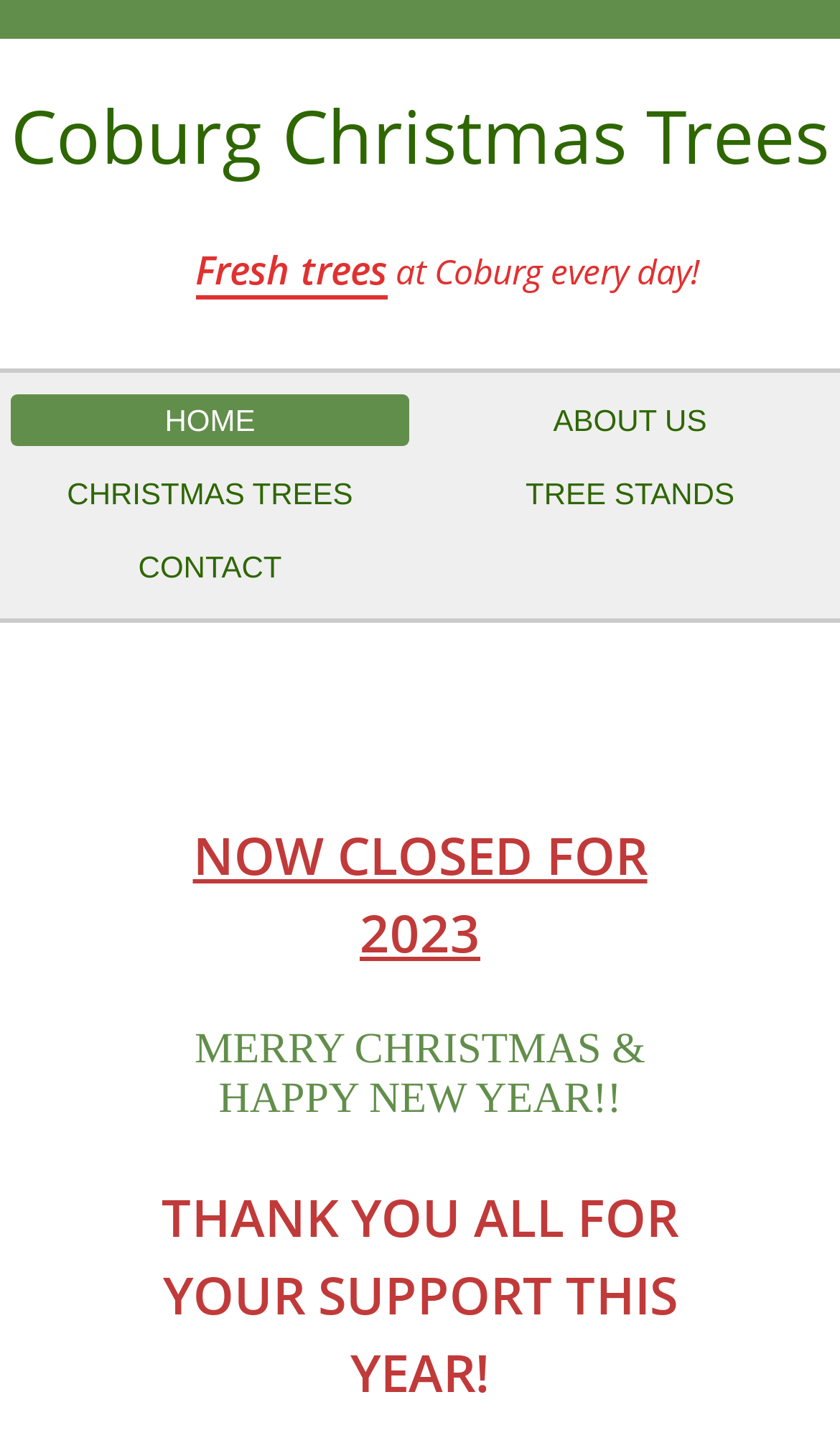What is the tone of the message at the bottom of the page?
Give a thorough and detailed response to the question.

The text 'THANK YOU ALL FOR YOUR SUPPORT THIS YEAR!' at the bottom of the page conveys a tone of gratitude and appreciation, indicating that the author is thankful for the support received.